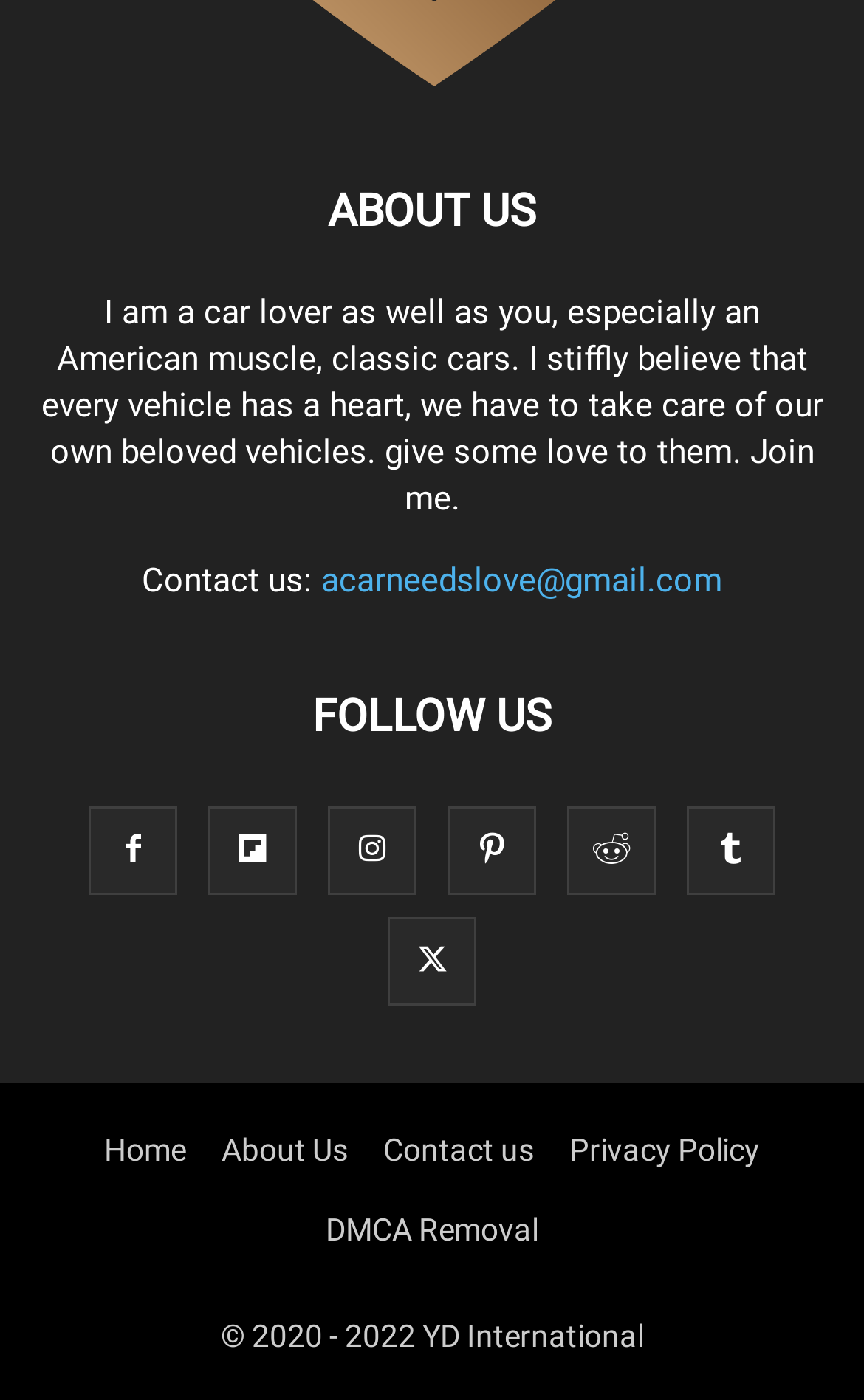Determine the bounding box for the HTML element described here: "Pinterest". The coordinates should be given as [left, top, right, bottom] with each number being a float between 0 and 1.

[0.518, 0.593, 0.621, 0.622]